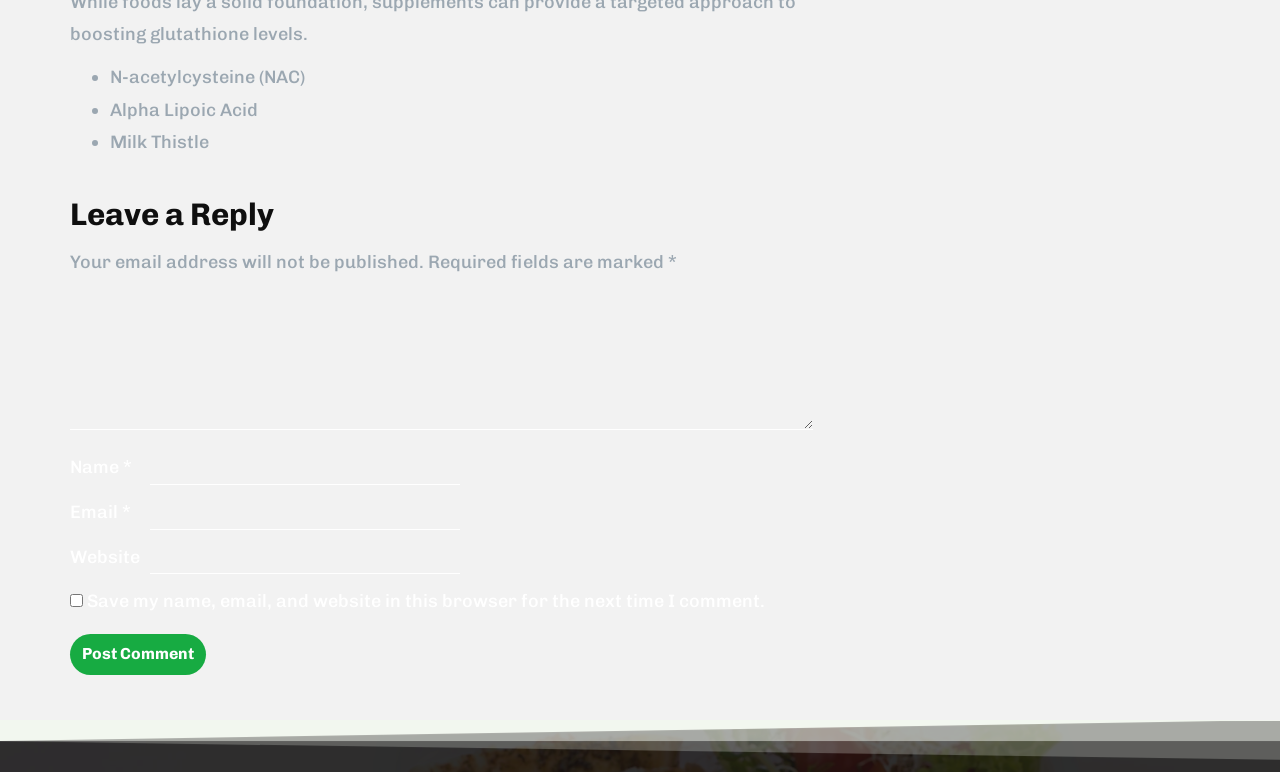Give a one-word or one-phrase response to the question: 
What is the button used for?

Post Comment